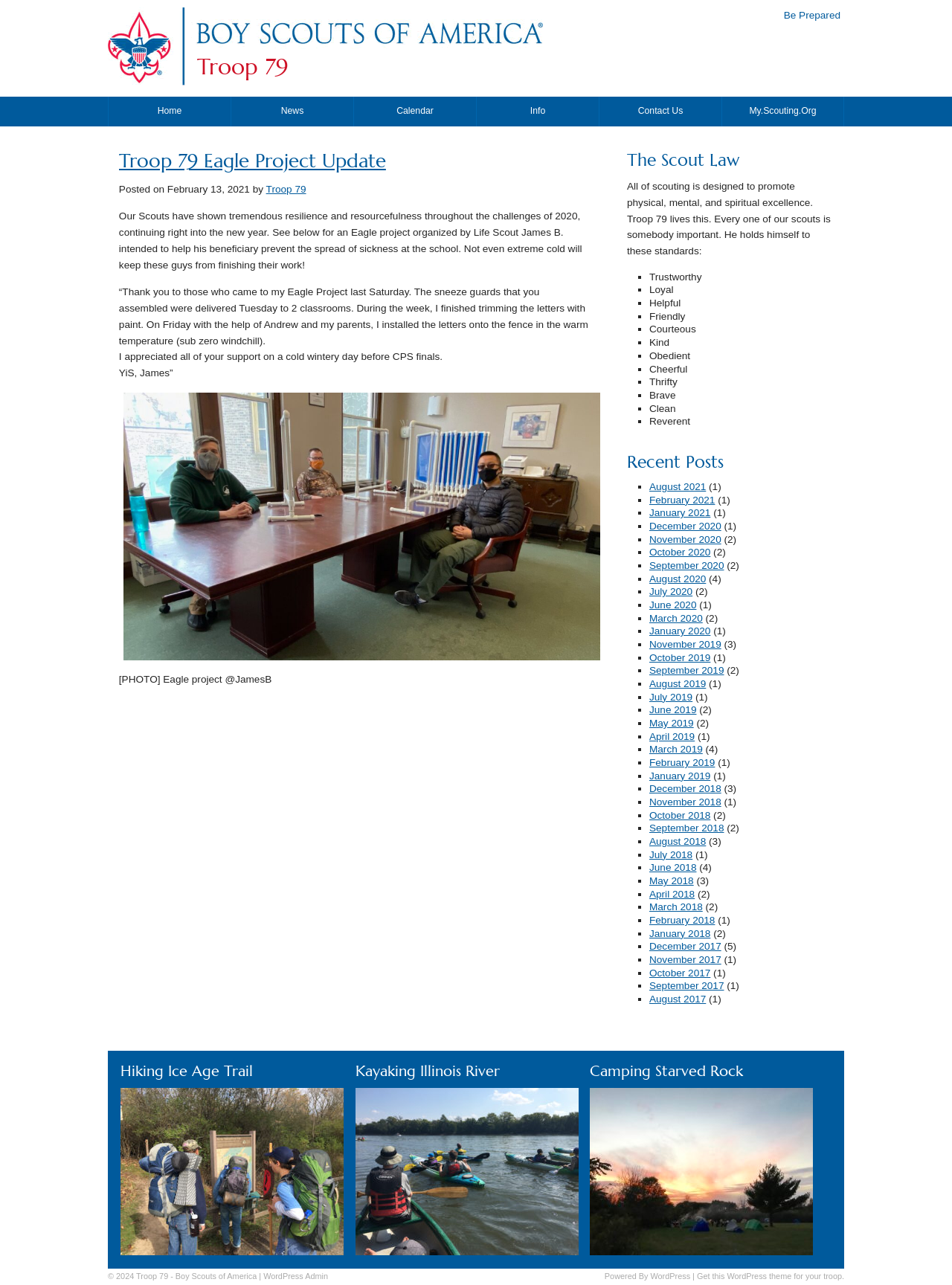Find the bounding box coordinates of the element's region that should be clicked in order to follow the given instruction: "Click the 'Home' link". The coordinates should consist of four float numbers between 0 and 1, i.e., [left, top, right, bottom].

[0.113, 0.075, 0.242, 0.099]